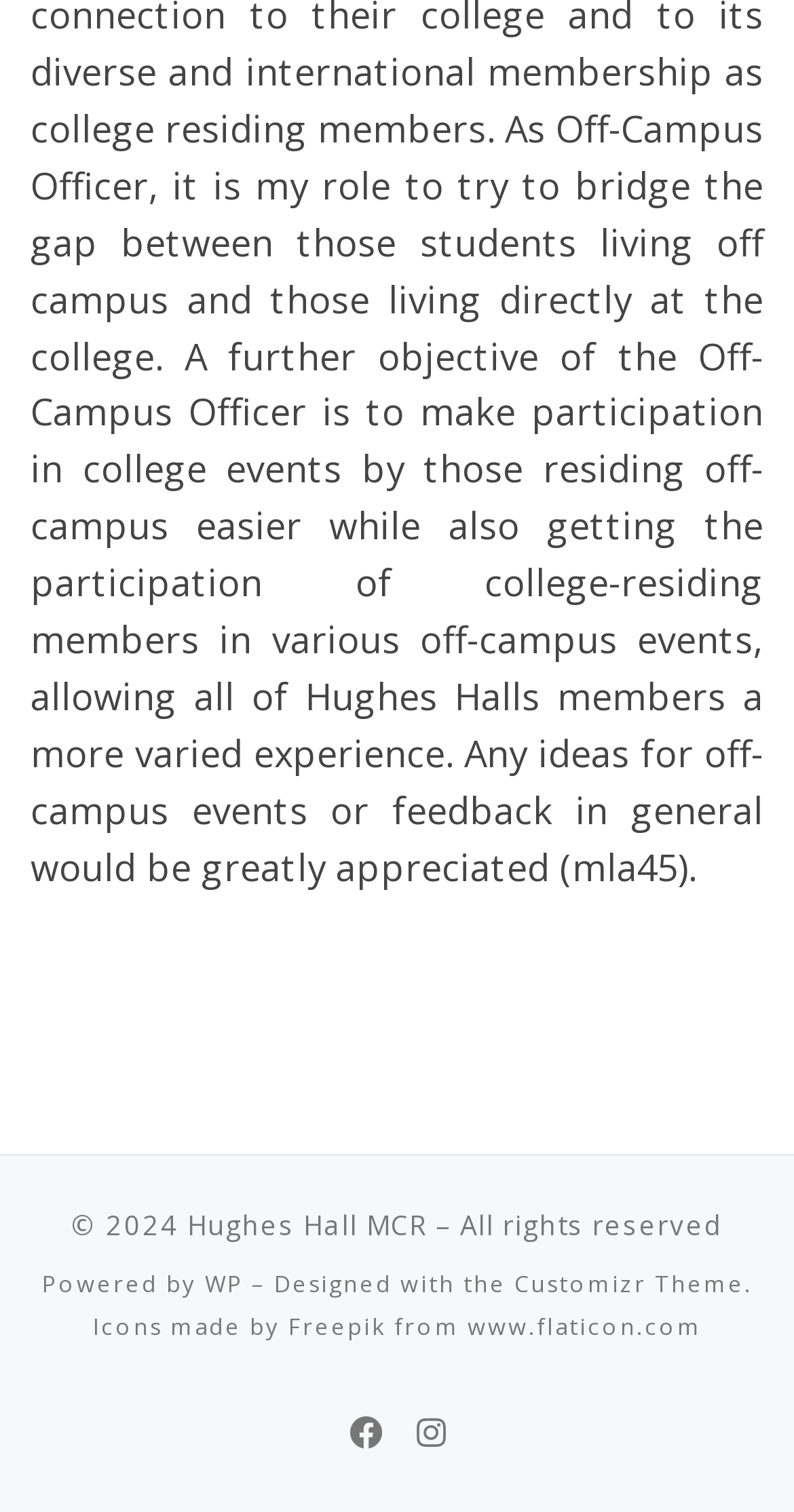Refer to the image and answer the question with as much detail as possible: What is the URL of the flaticon website?

The answer can be found by looking at the link element with the text 'www.flaticon.com' which is located at the bottom of the webpage, indicating that the icons used on the webpage were obtained from the website www.flaticon.com.